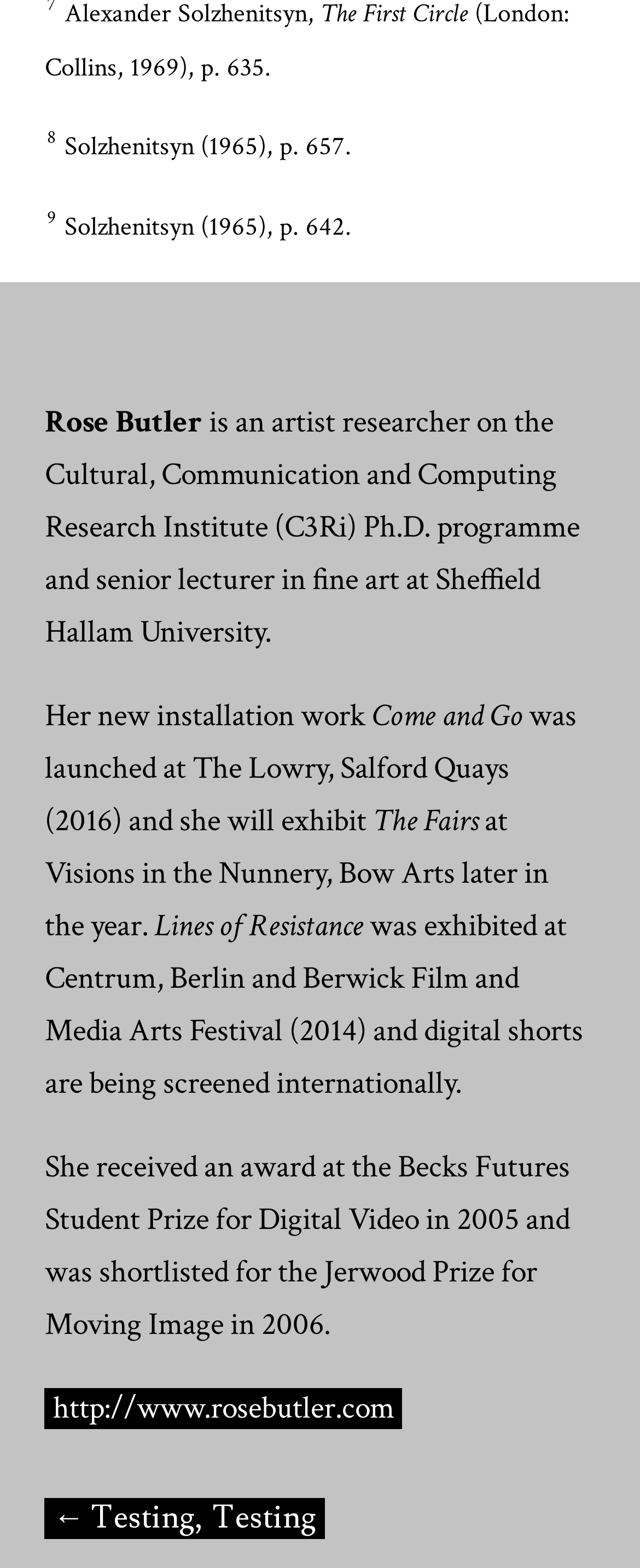What is the name of the prize Rose Butler received in 2005?
Please look at the screenshot and answer in one word or a short phrase.

Becks Futures Student Prize for Digital Video